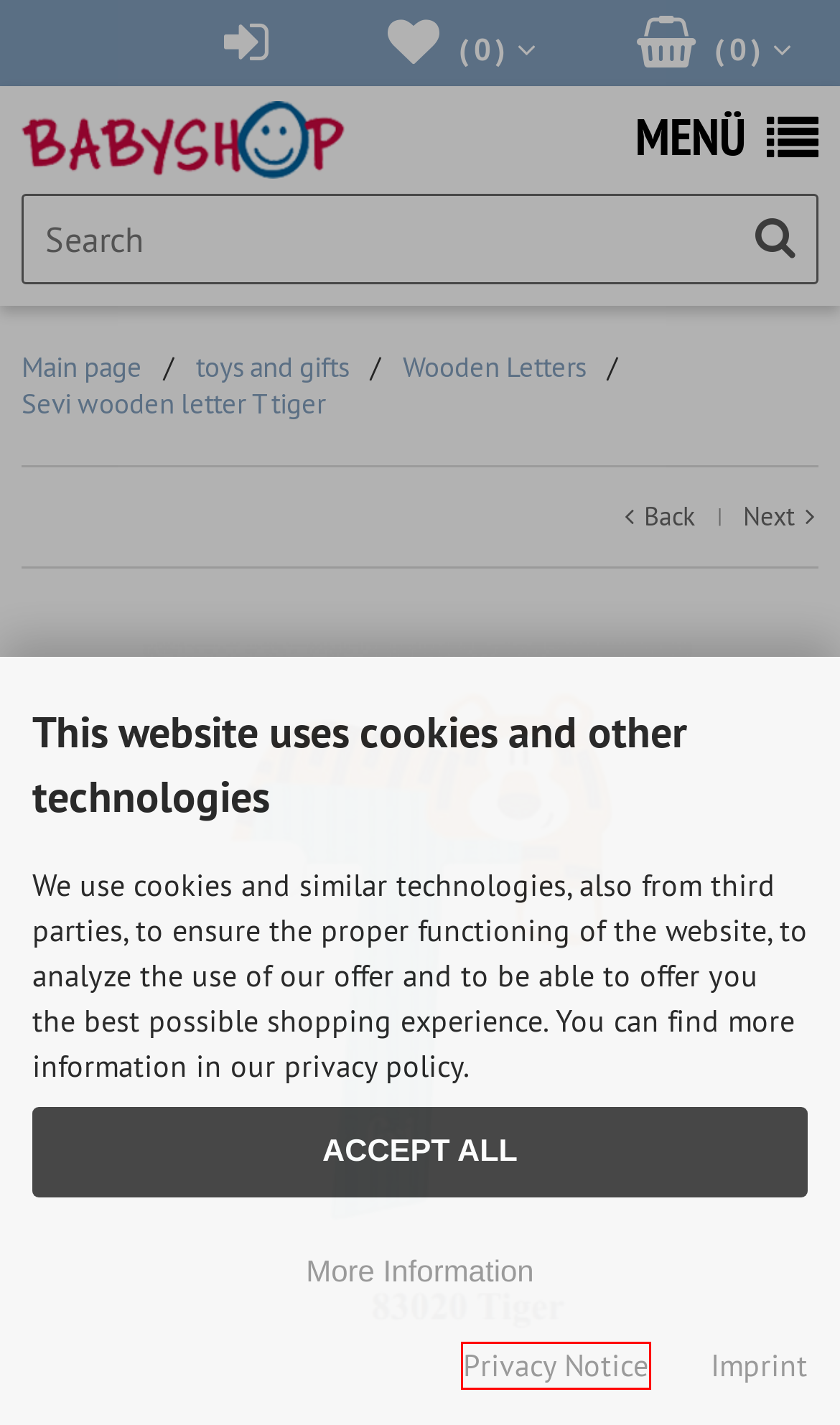Look at the screenshot of a webpage, where a red bounding box highlights an element. Select the best description that matches the new webpage after clicking the highlighted element. Here are the candidates:
A. Baby items, Baby carriages, Seats - buy now! Babyshop.de
B. Sevi wooden letter S Siamese cat
C. Login - Babyshop Hunstig - Online Familienfachgeschäft für Babyausstattung
D. Wishlist - Babyshop Hunstig - Online Familienfachgeschäft für Babyausstattung
E. toys and gifts
F. Sevi wooden letter U Unicorn
G. Privacy Notice
H. Wooden Letters

G